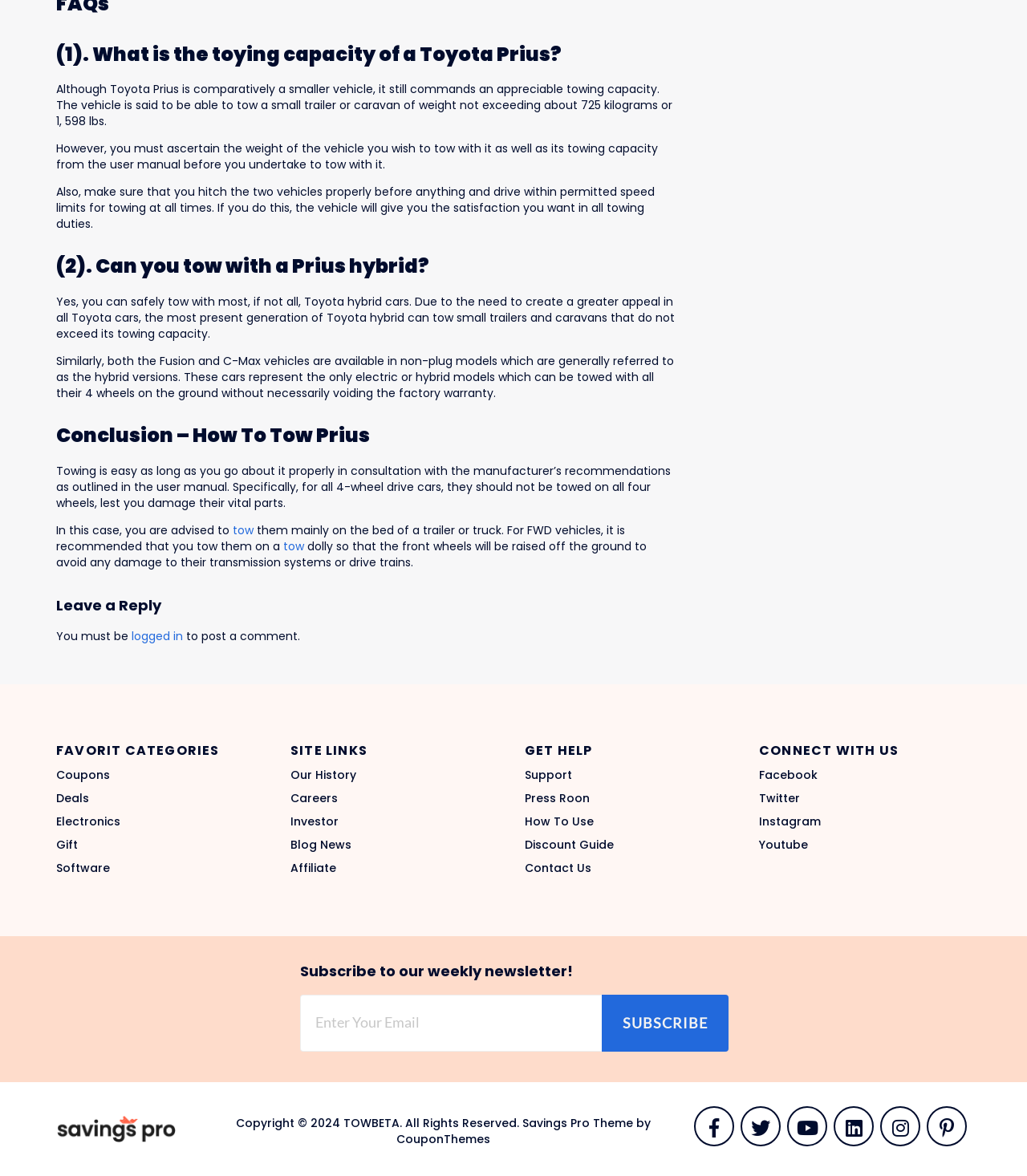Utilize the details in the image to thoroughly answer the following question: What is the purpose of the 'tow' link?

The answer can be inferred from the context of the webpage, which discusses towing capacities and procedures, and the 'tow' link is likely to provide additional information or guidance on towing.